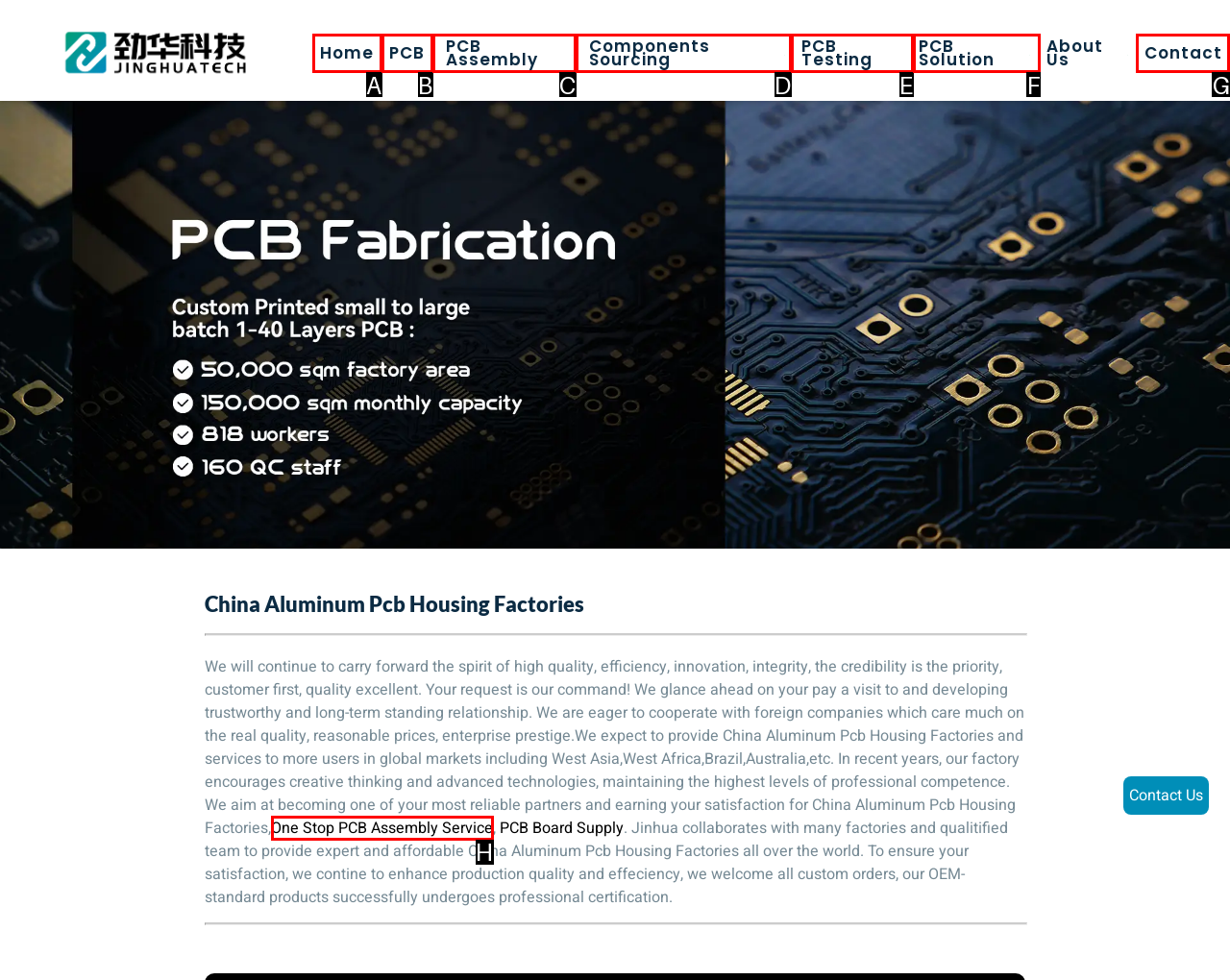Tell me which one HTML element you should click to complete the following task: Get One Stop PCB Assembly Service
Answer with the option's letter from the given choices directly.

H